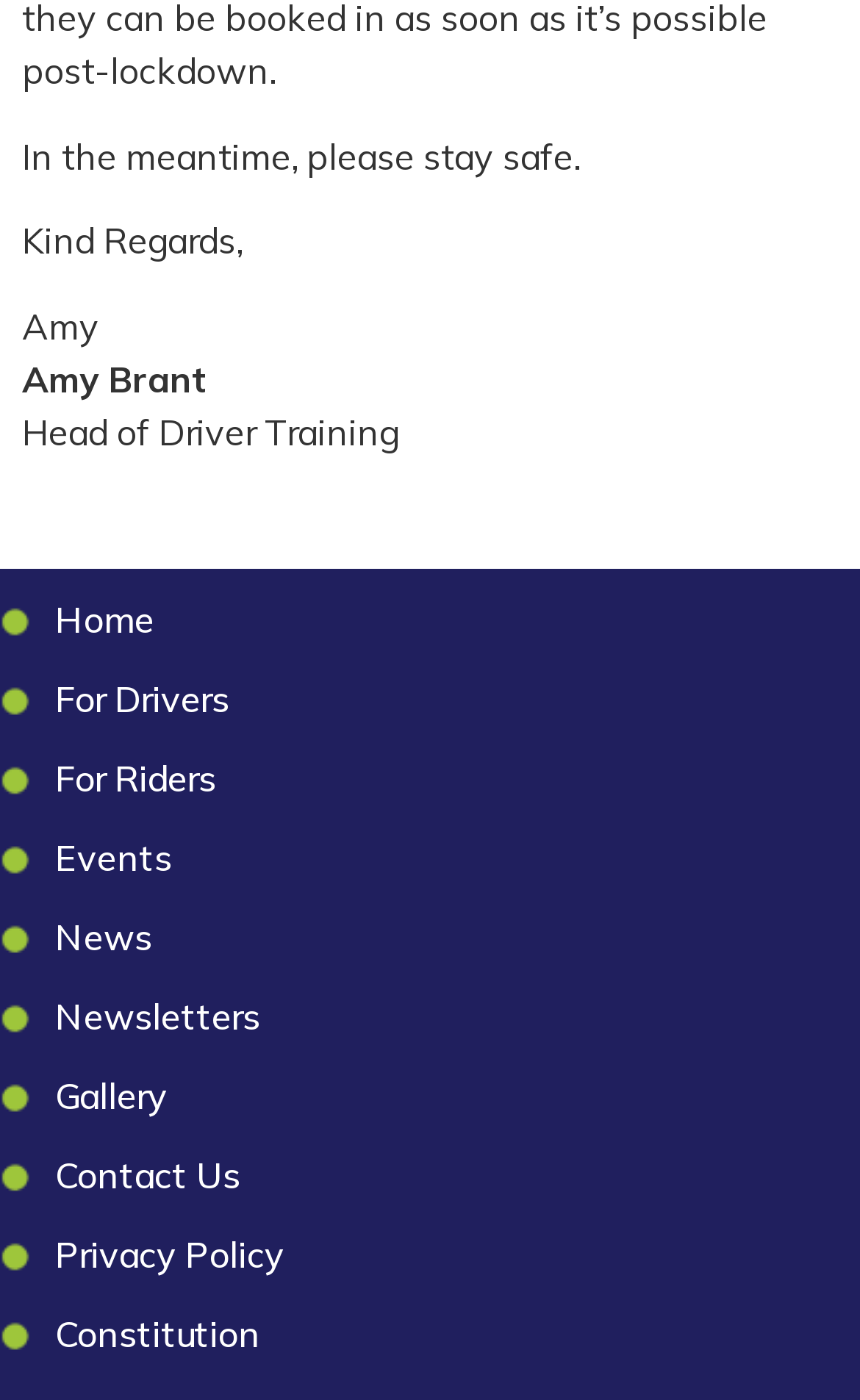Please answer the following question using a single word or phrase: 
Is there a link to a 'Gallery' on the webpage?

Yes